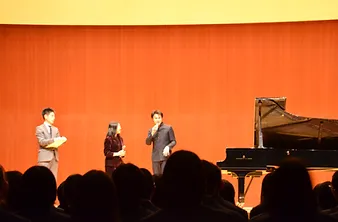Illustrate the image with a detailed and descriptive caption.

In a well-lit concert hall characterized by its vibrant orange backdrop, a captivating moment unfolds on stage. Three individuals engage in conversation: a young female musician holds a microphone while two male figures stand beside her, one presenting a program or notes. Their expressions reflect a blend of excitement and anticipation, suggesting they are preparing to introduce a performance or share insights about the event. To the side, a grand piano, a central element of the evening's musical focus, gleams under the stage lights, emphasizing the artistic atmosphere. The audience, partially visible in the foreground, is intently focused on the trio, contributing to an aura of shared experience and appreciation for the performance to come.